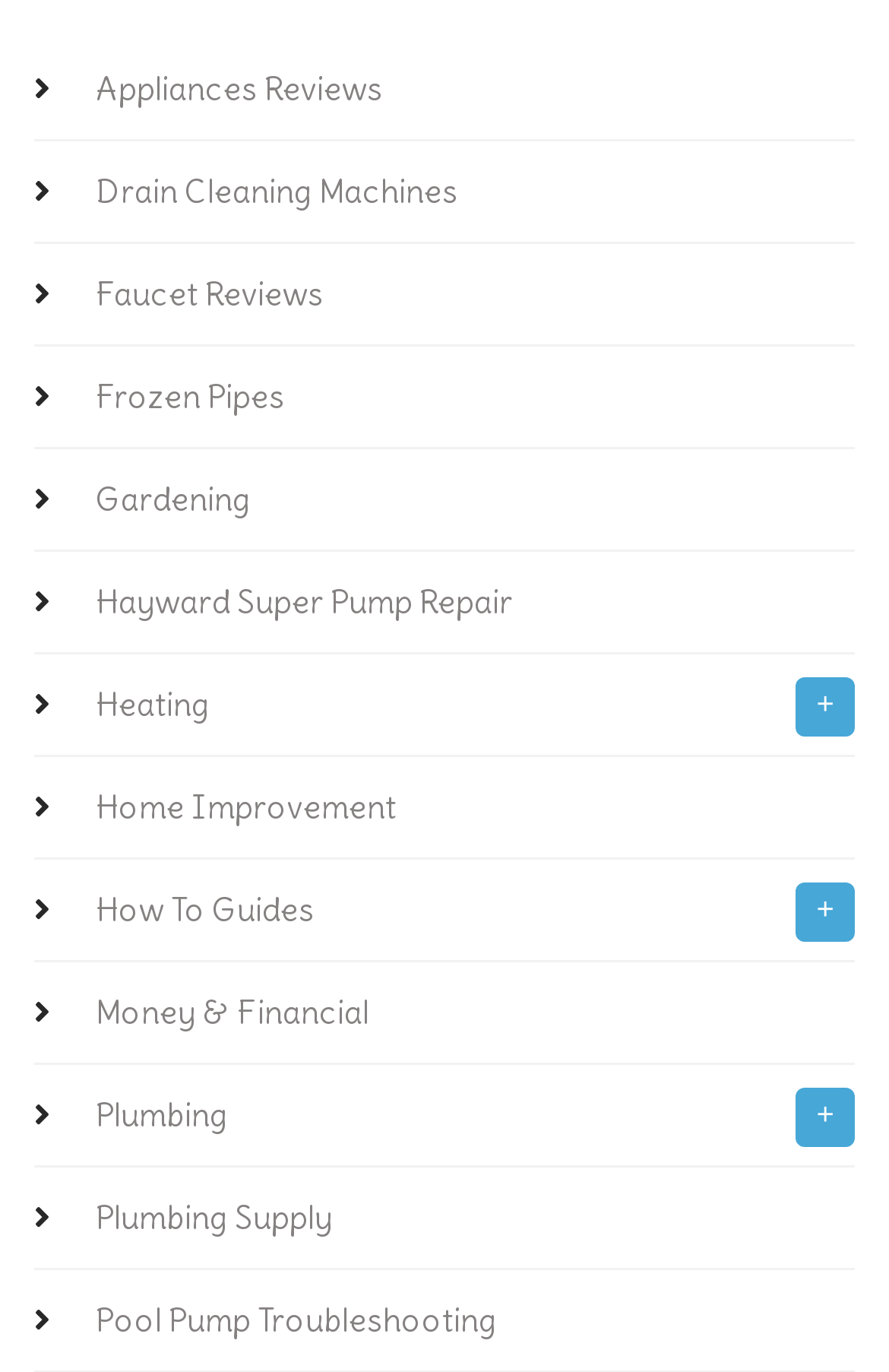Identify and provide the bounding box coordinates of the UI element described: "parent_node: How To Guides". The coordinates should be formatted as [left, top, right, bottom], with each number being a float between 0 and 1.

[0.895, 0.643, 0.962, 0.686]